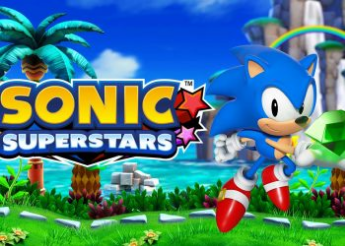What is arching over the horizon in the background?
Using the image as a reference, deliver a detailed and thorough answer to the question.

In the background of the image, there is a picturesque landscape, and one of the notable features is a rainbow arching over the horizon, which adds a touch of whimsy and fantasy to the scene.